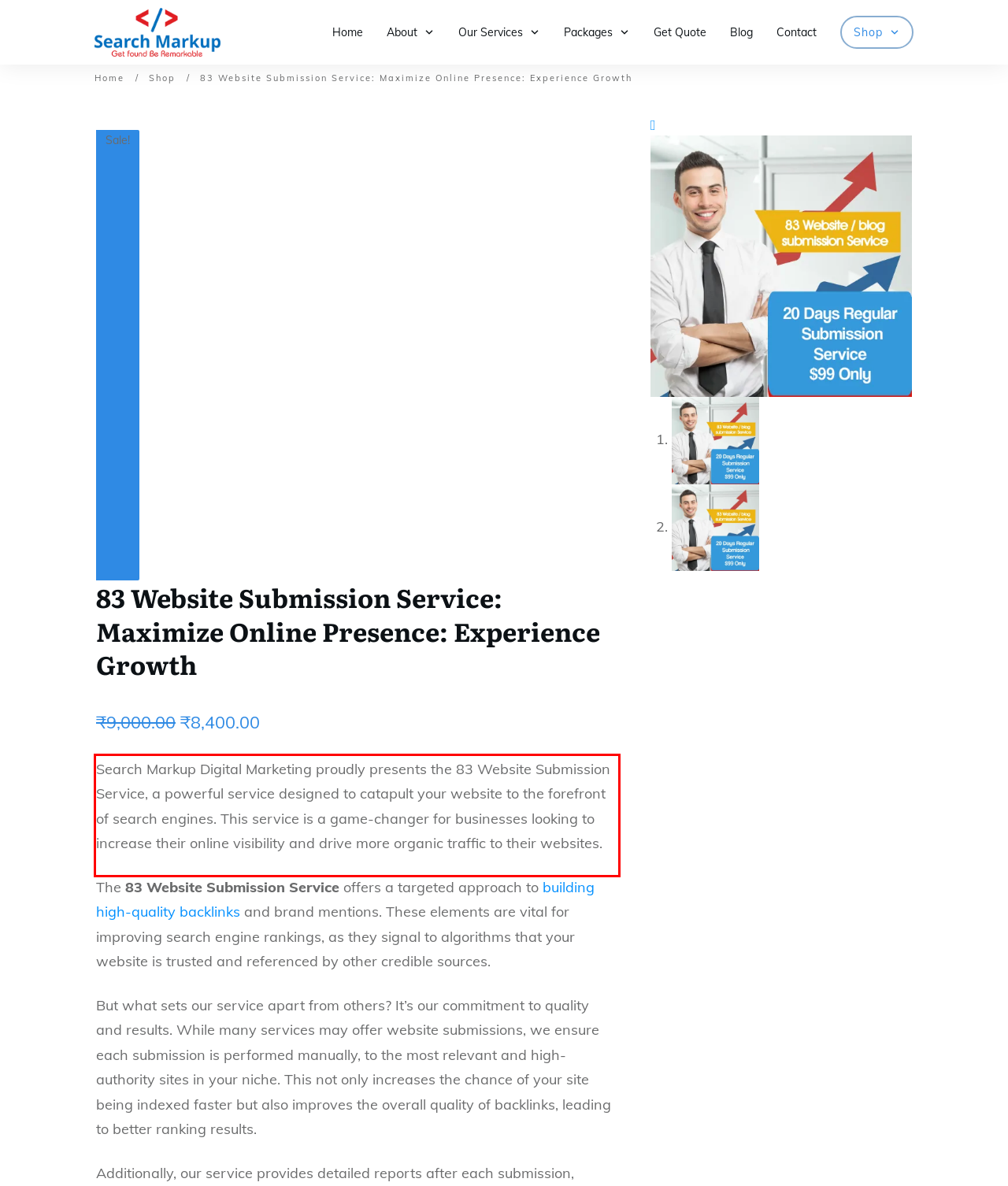Look at the webpage screenshot and recognize the text inside the red bounding box.

Search Markup Digital Marketing proudly presents the 83 Website Submission Service, a powerful service designed to catapult your website to the forefront of search engines. This service is a game-changer for businesses looking to increase their online visibility and drive more organic traffic to their websites.